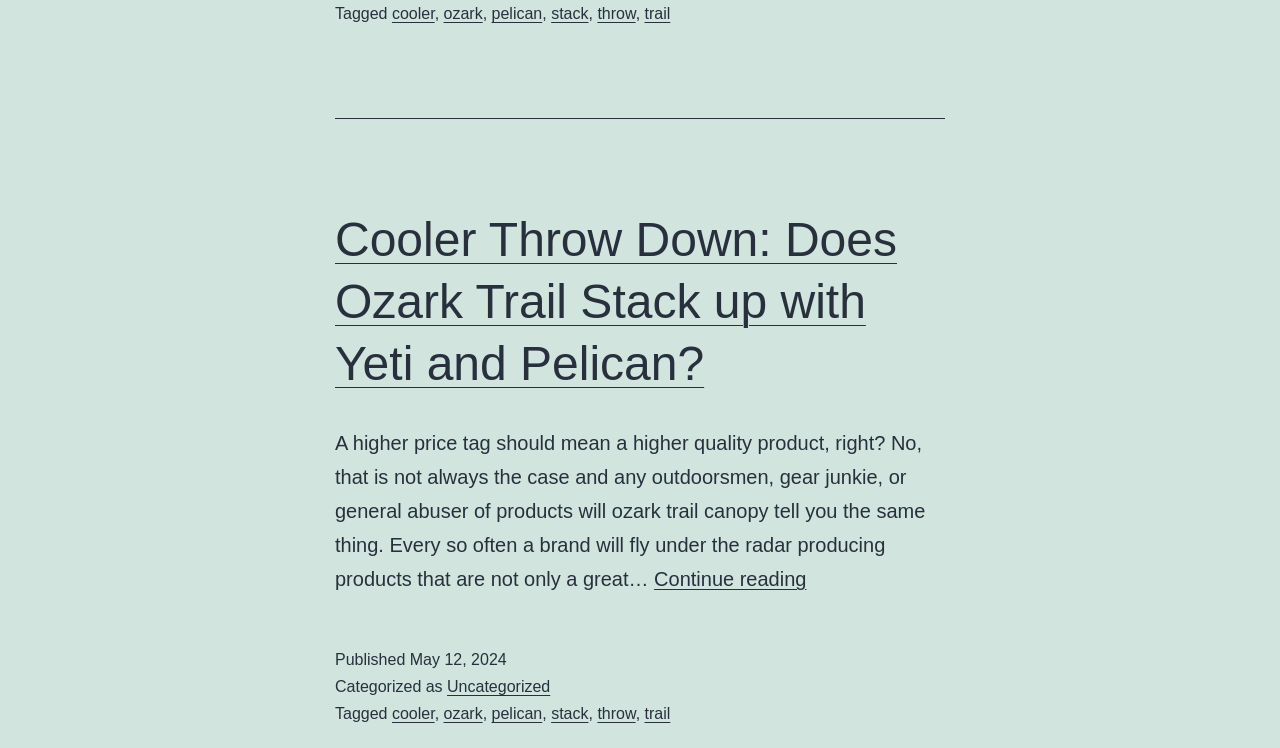Determine the bounding box coordinates for the area that needs to be clicked to fulfill this task: "View the publication date of the article". The coordinates must be given as four float numbers between 0 and 1, i.e., [left, top, right, bottom].

[0.32, 0.87, 0.396, 0.893]